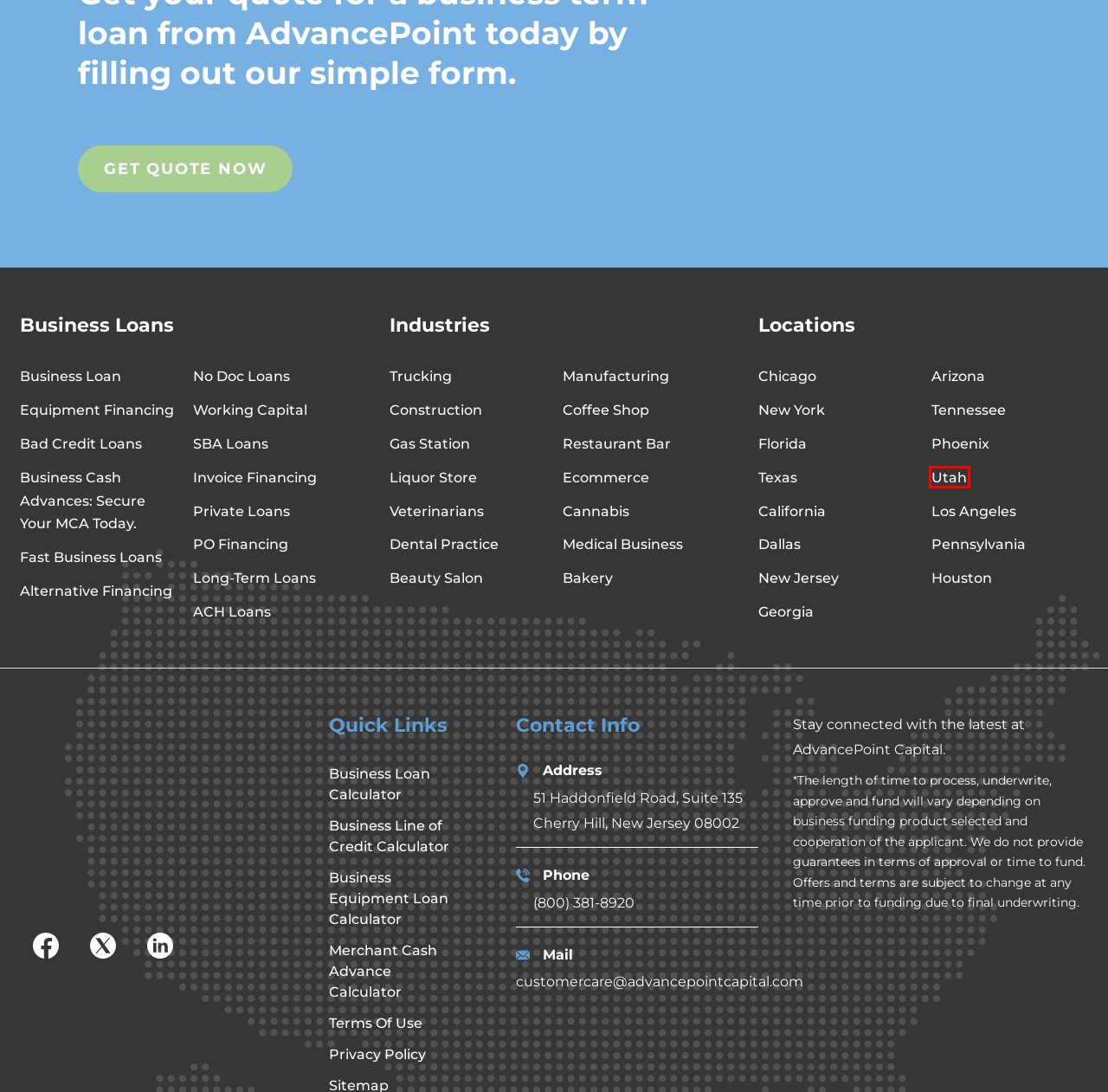You have a screenshot showing a webpage with a red bounding box highlighting an element. Choose the webpage description that best fits the new webpage after clicking the highlighted element. The descriptions are:
A. Veterinary Practice Business Loans & Financing
B. Liquor Store Loans: Beer, Wine & Spirits Financing
C. Privacy Policy | AdvancePoint Capital
D. Private Business Loans: Non-Bank Business Funding
E. Beauty Salon Loans & Financing | Same Day Funding
F. Bakery Loans | Financing Options for Bakeries
G. California Small Business Loans | Lines of Credit & SBA Loans
H. Business Loans in Utah | Apply Now (800) 381-8920

H